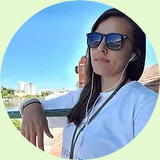Explain the content of the image in detail.

The image features a young woman wearing sunglasses and a white shirt, exuding a relaxed and confident demeanor. She is positioned outdoors, presumably enjoying a sunny day, as indicated by the bright blue sky in the background. The sunlight highlights her features, and she appears to be listening to something via earphones. This photo is part of a profile for Erica Lopes, an intern involved in marine research and conservation efforts. Many of her activities include working with aquatic mammals and environmental education initiatives.